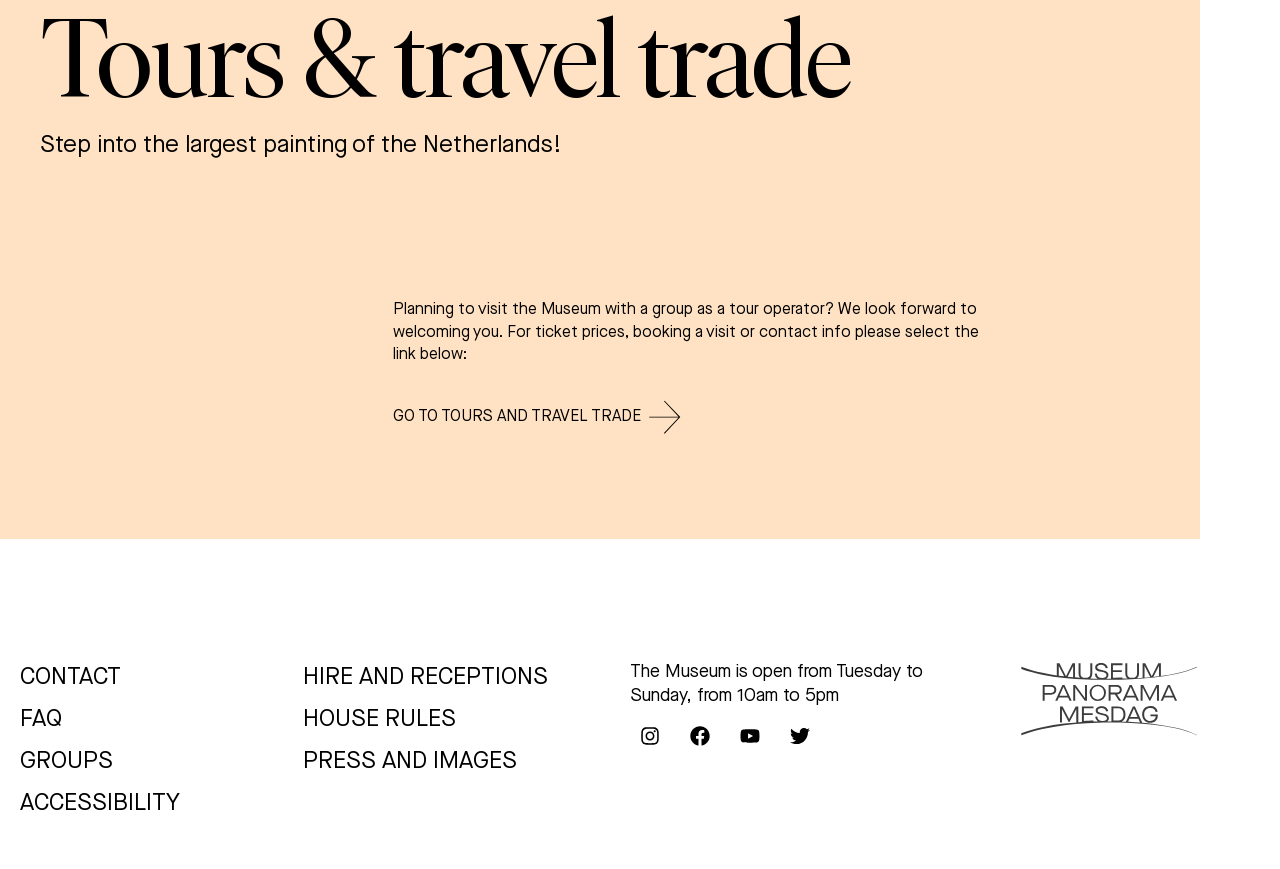Identify the bounding box coordinates for the UI element described as follows: "Hire and receptions". Ensure the coordinates are four float numbers between 0 and 1, formatted as [left, top, right, bottom].

[0.237, 0.758, 0.445, 0.797]